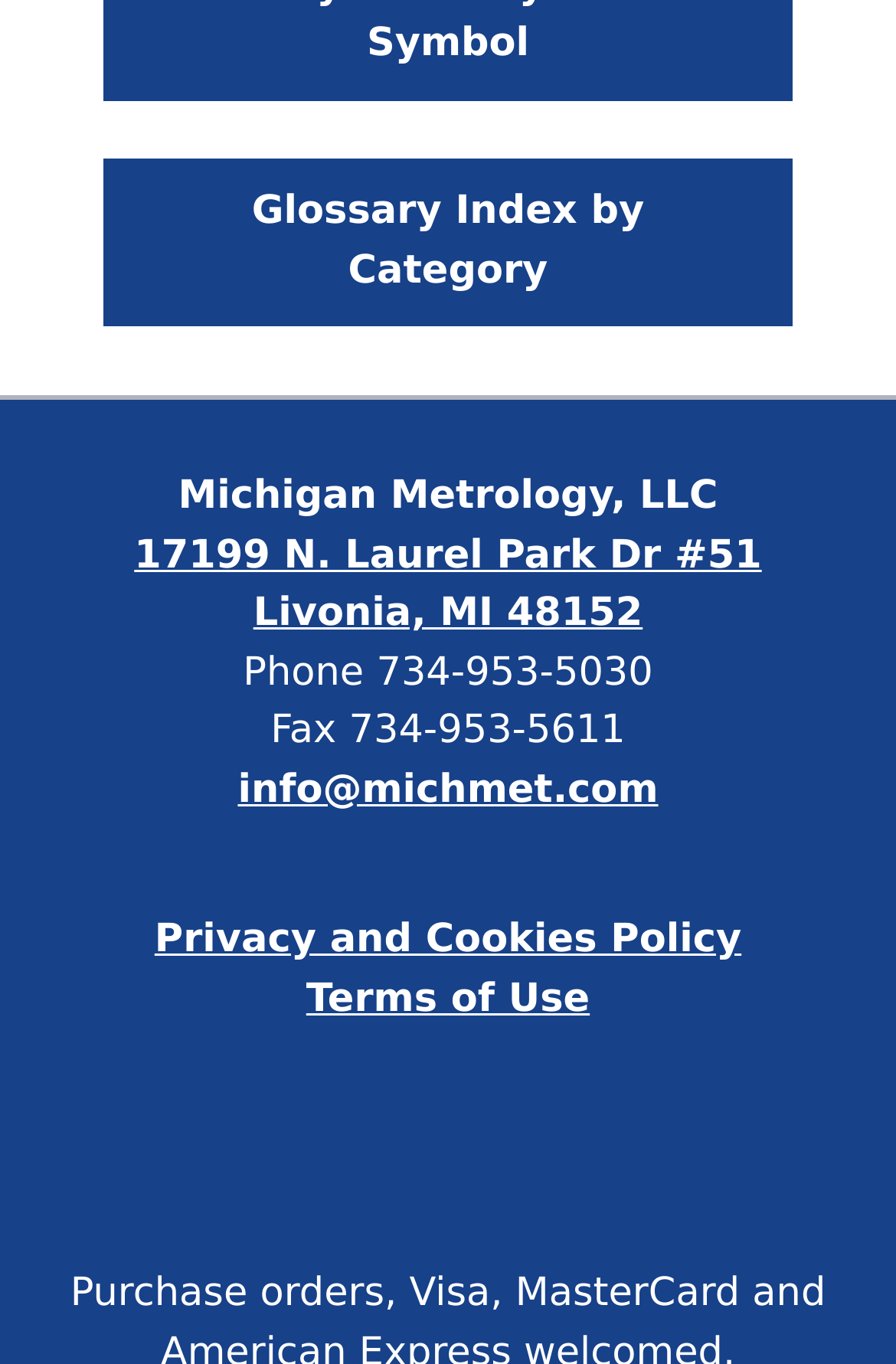Using the information in the image, could you please answer the following question in detail:
Is there a fax number available?

The fax number can be found in the middle section of the webpage, where the address and contact information are listed. The text 'Fax 734-953-5611' is a static text element, indicating the availability of a fax number.